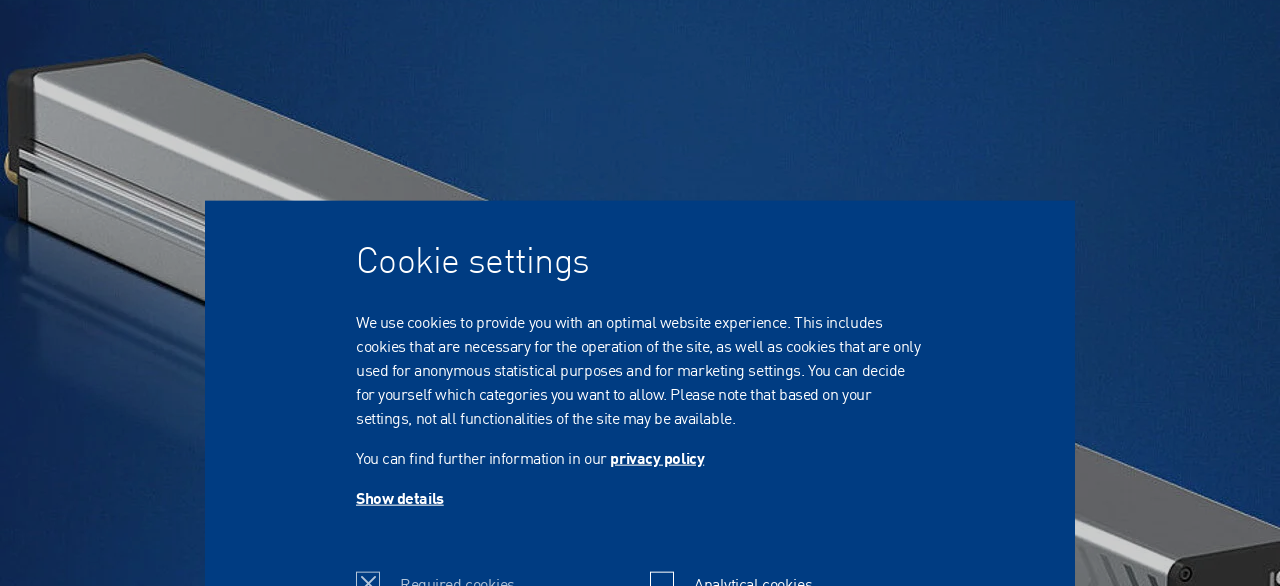Use a single word or phrase to answer this question: 
What technology is partially visible on the side?

high-performance LED UV